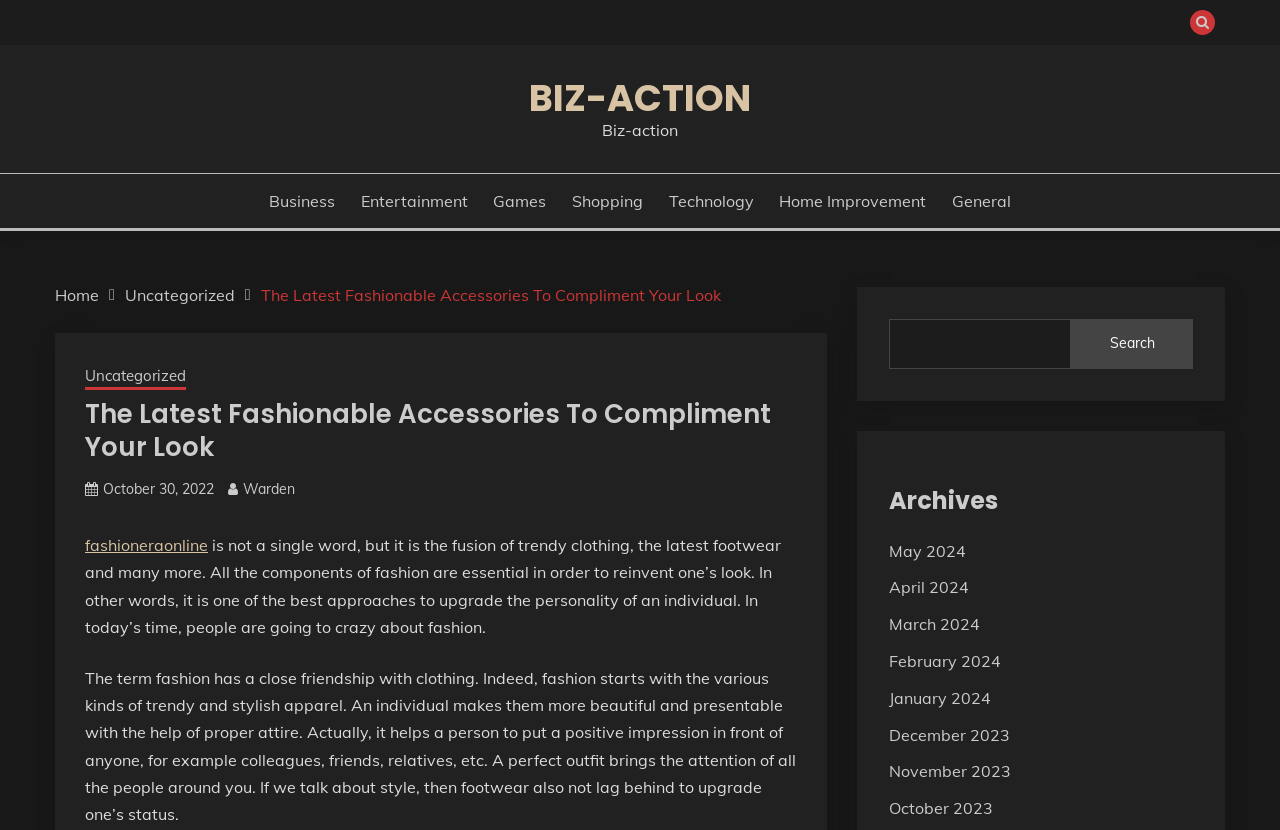Find the bounding box coordinates of the clickable area that will achieve the following instruction: "Go to Home page".

[0.043, 0.343, 0.077, 0.367]